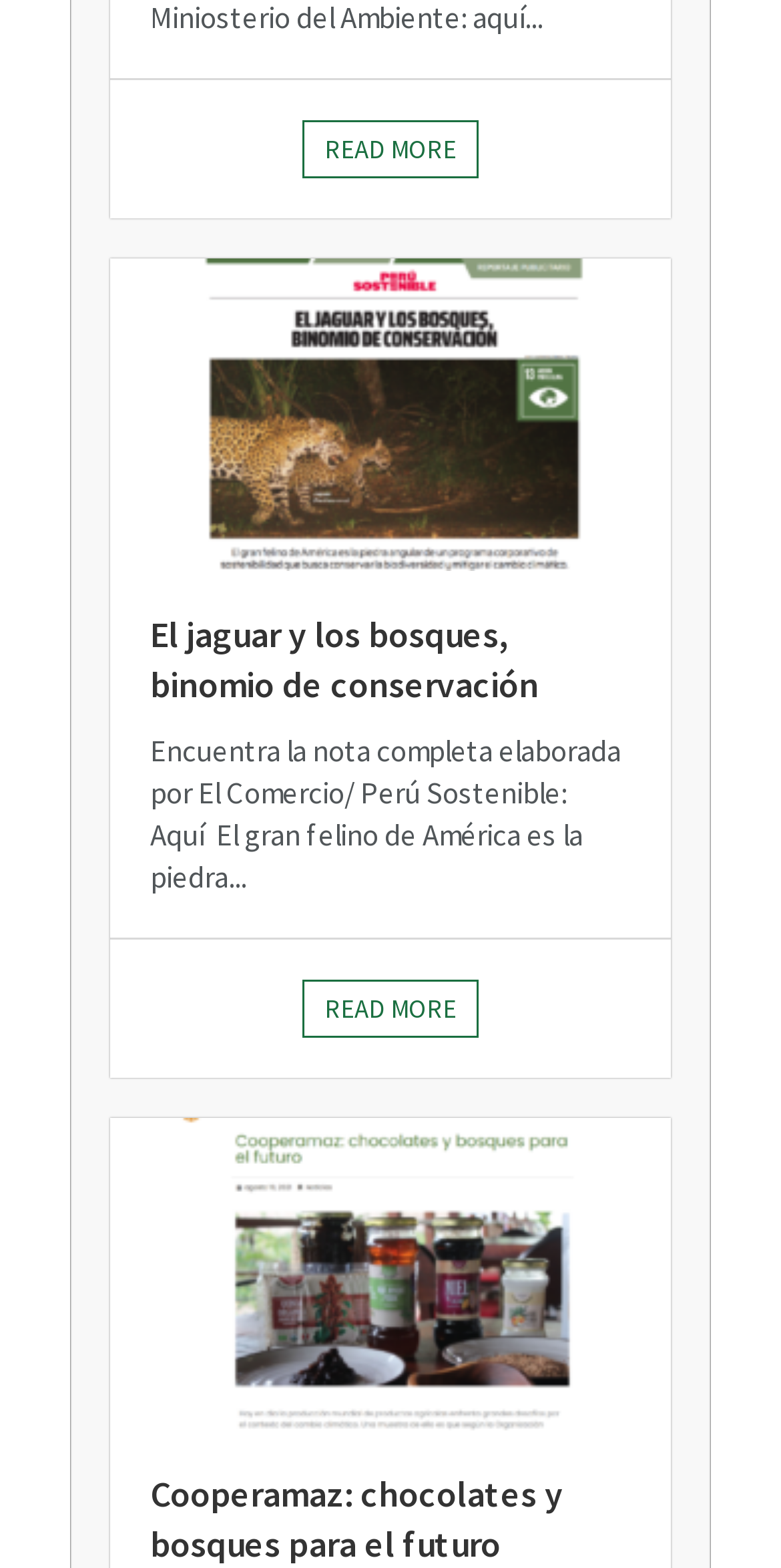Show the bounding box coordinates for the HTML element described as: "Read more".

[0.387, 0.077, 0.613, 0.114]